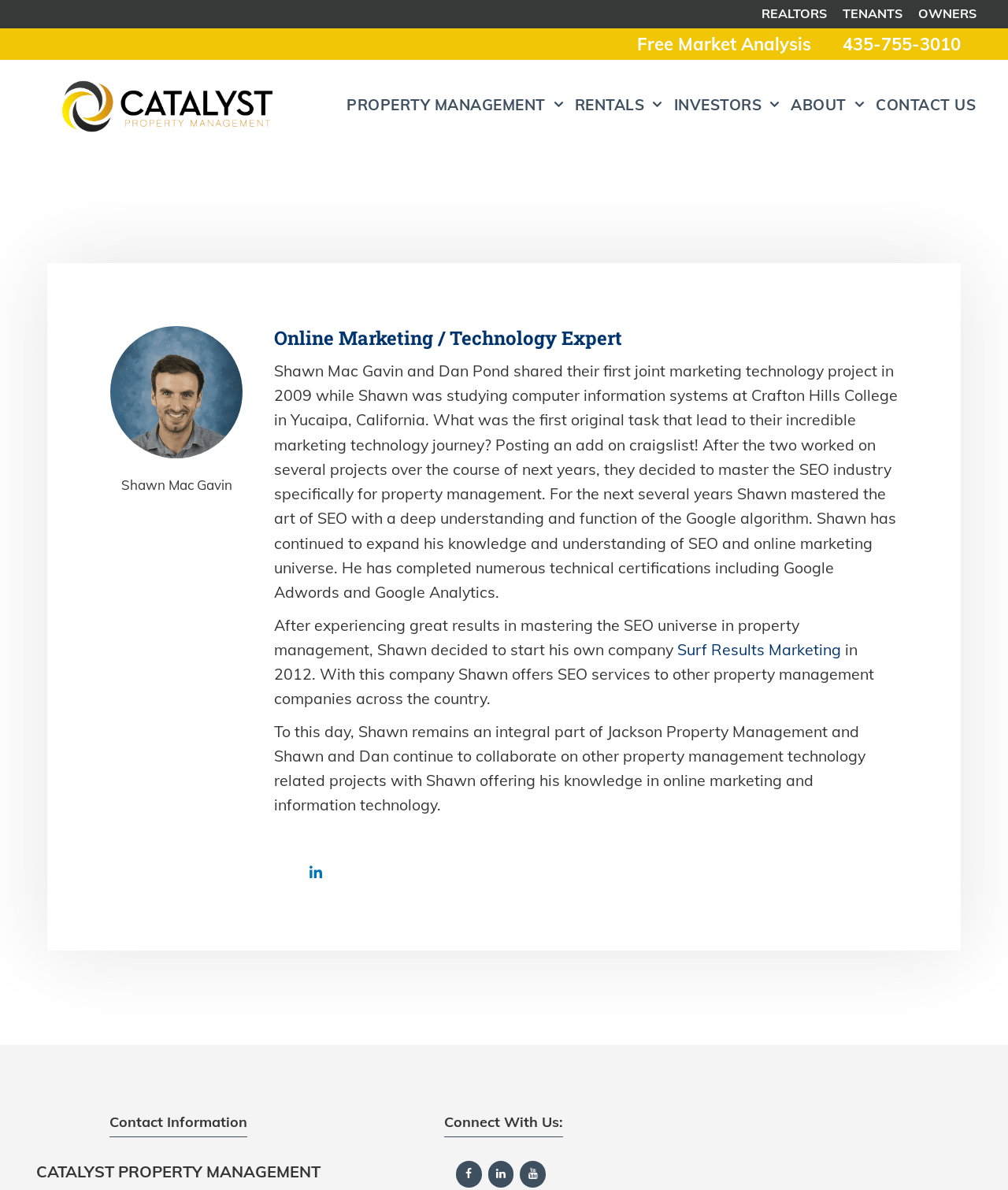Find the bounding box coordinates for the area that must be clicked to perform this action: "Click Online Marketing / Technology Expert".

[0.272, 0.273, 0.617, 0.294]